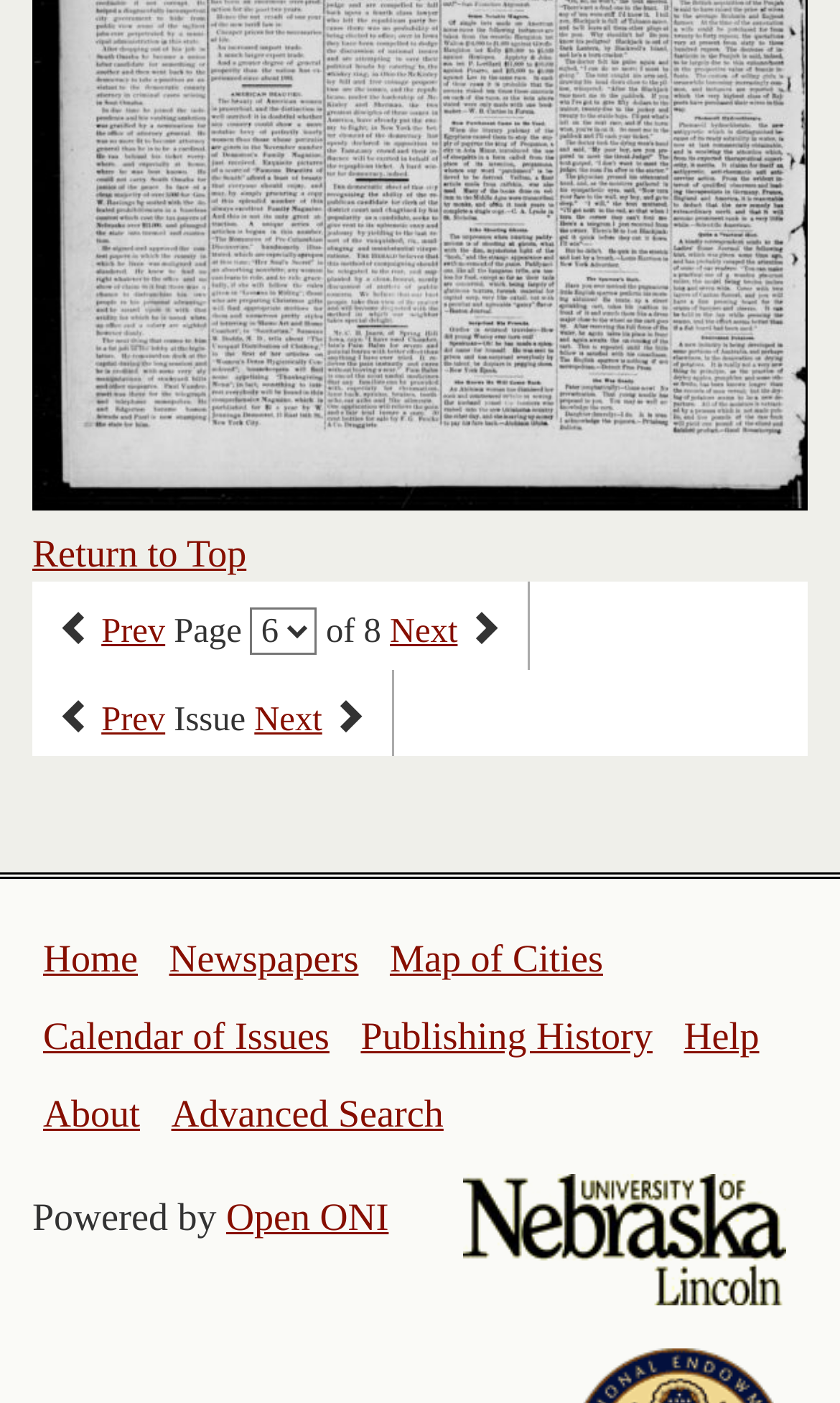Please provide a one-word or short phrase answer to the question:
How many issues are there in total?

8